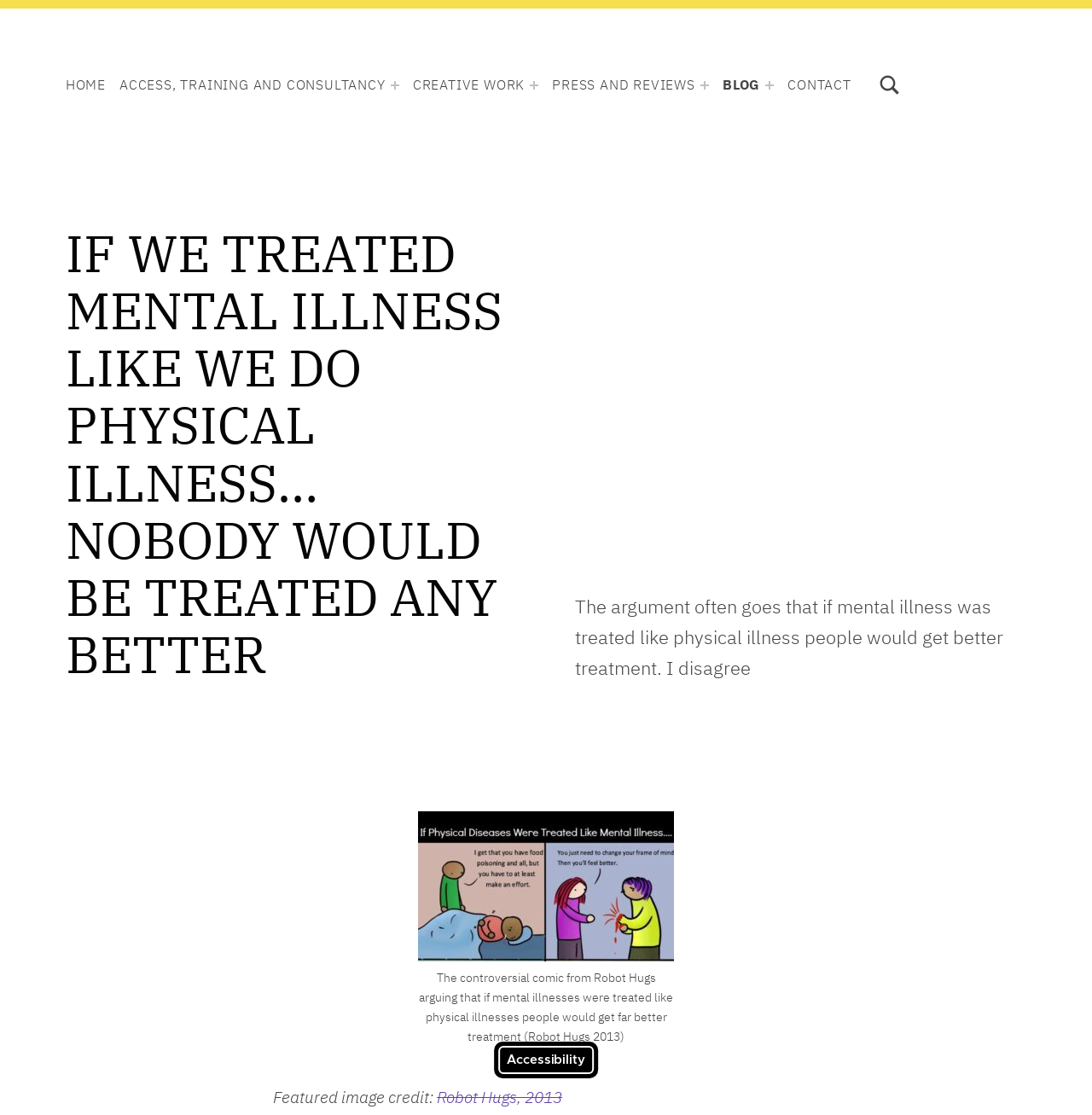Extract the primary heading text from the webpage.

IF WE TREATED MENTAL ILLNESS LIKE WE DO PHYSICAL ILLNESS… NOBODY WOULD BE TREATED ANY BETTER